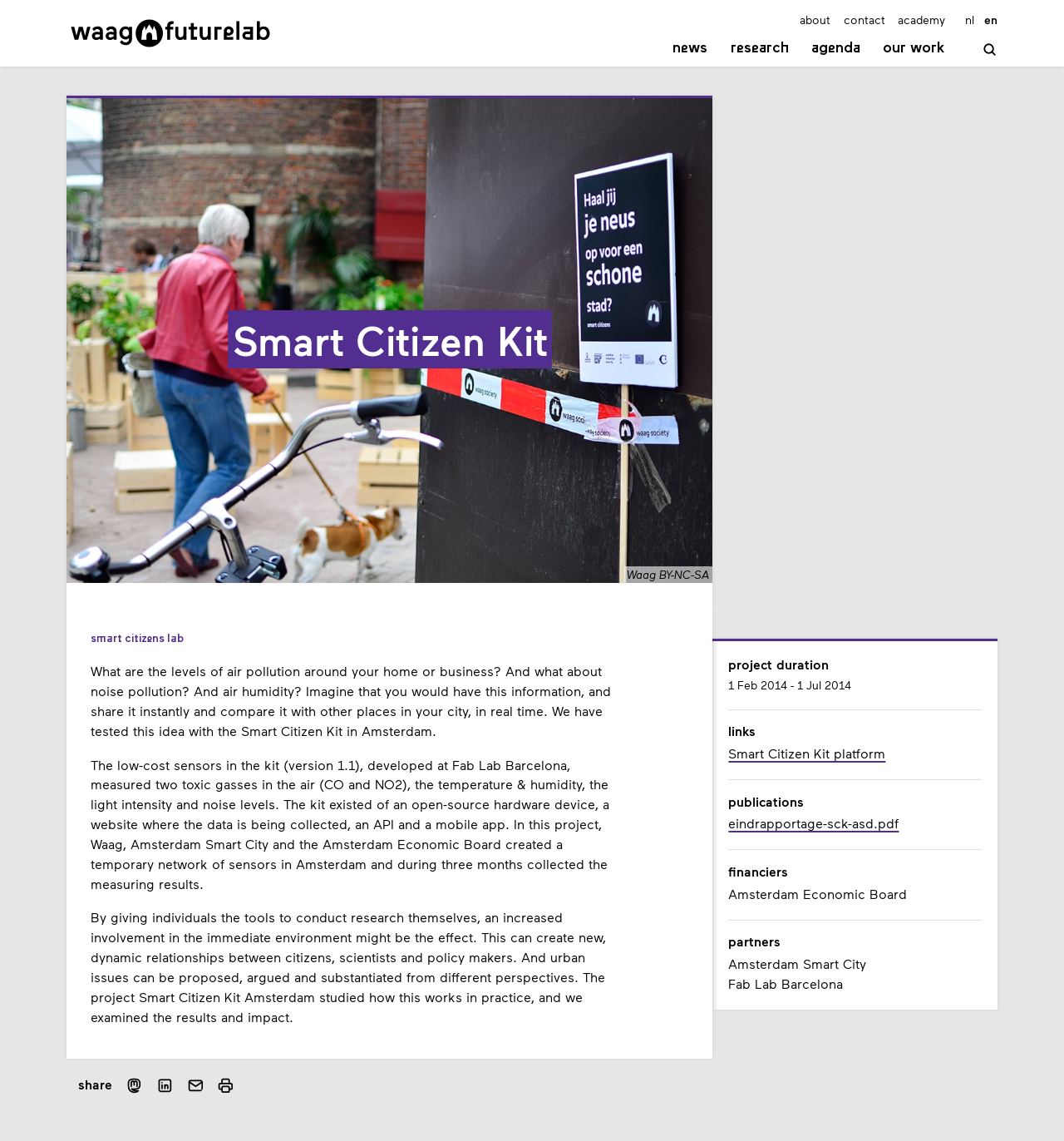Provide the bounding box coordinates of the area you need to click to execute the following instruction: "search for something".

[0.923, 0.037, 0.938, 0.051]